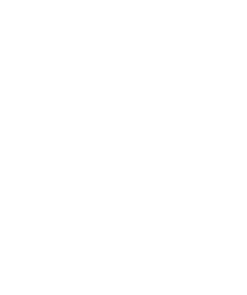Please answer the following question using a single word or phrase: 
Is the product currently in stock?

No